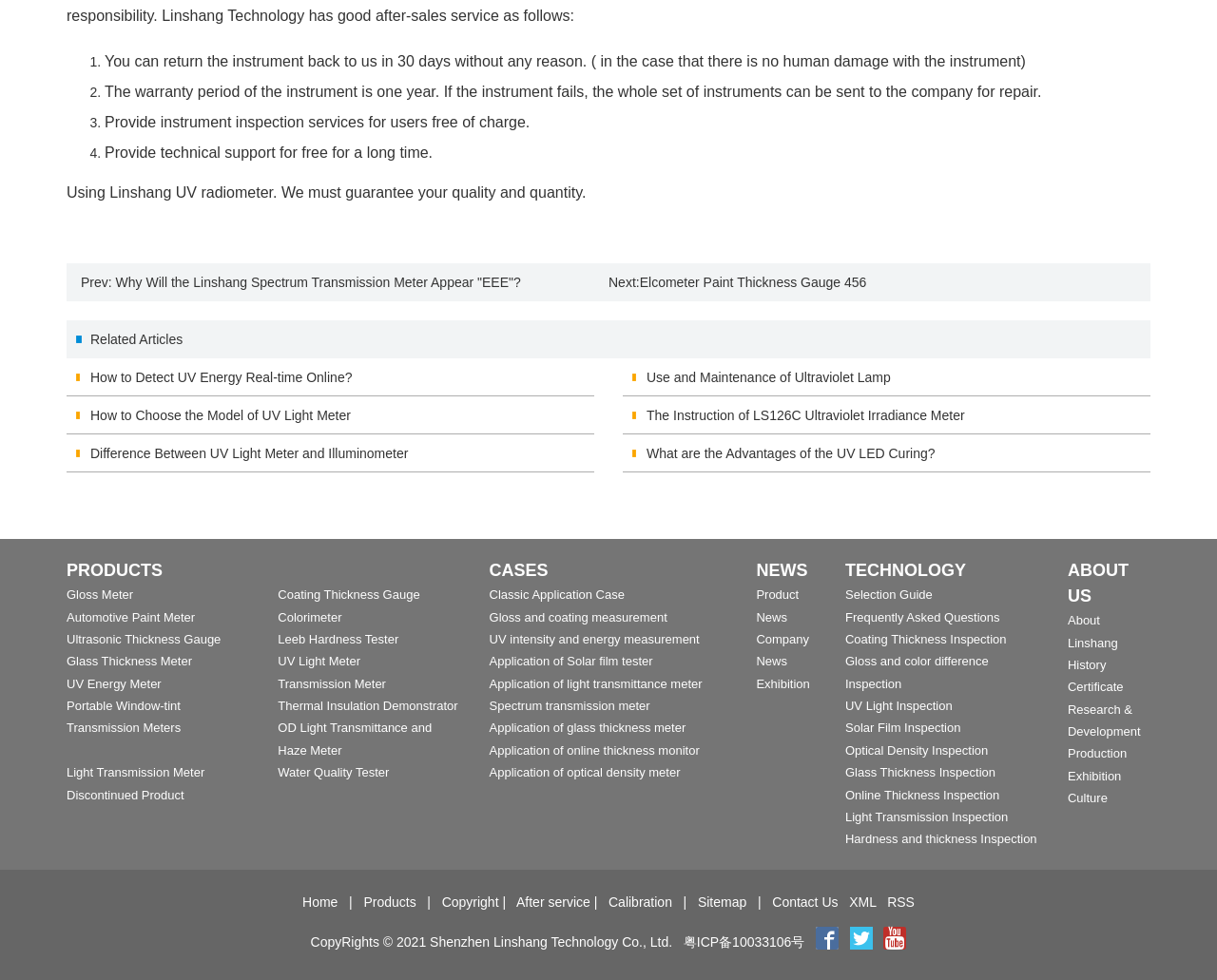Locate the bounding box coordinates of the area you need to click to fulfill this instruction: 'View 'UV Light Meter''. The coordinates must be in the form of four float numbers ranging from 0 to 1: [left, top, right, bottom].

[0.228, 0.668, 0.296, 0.682]